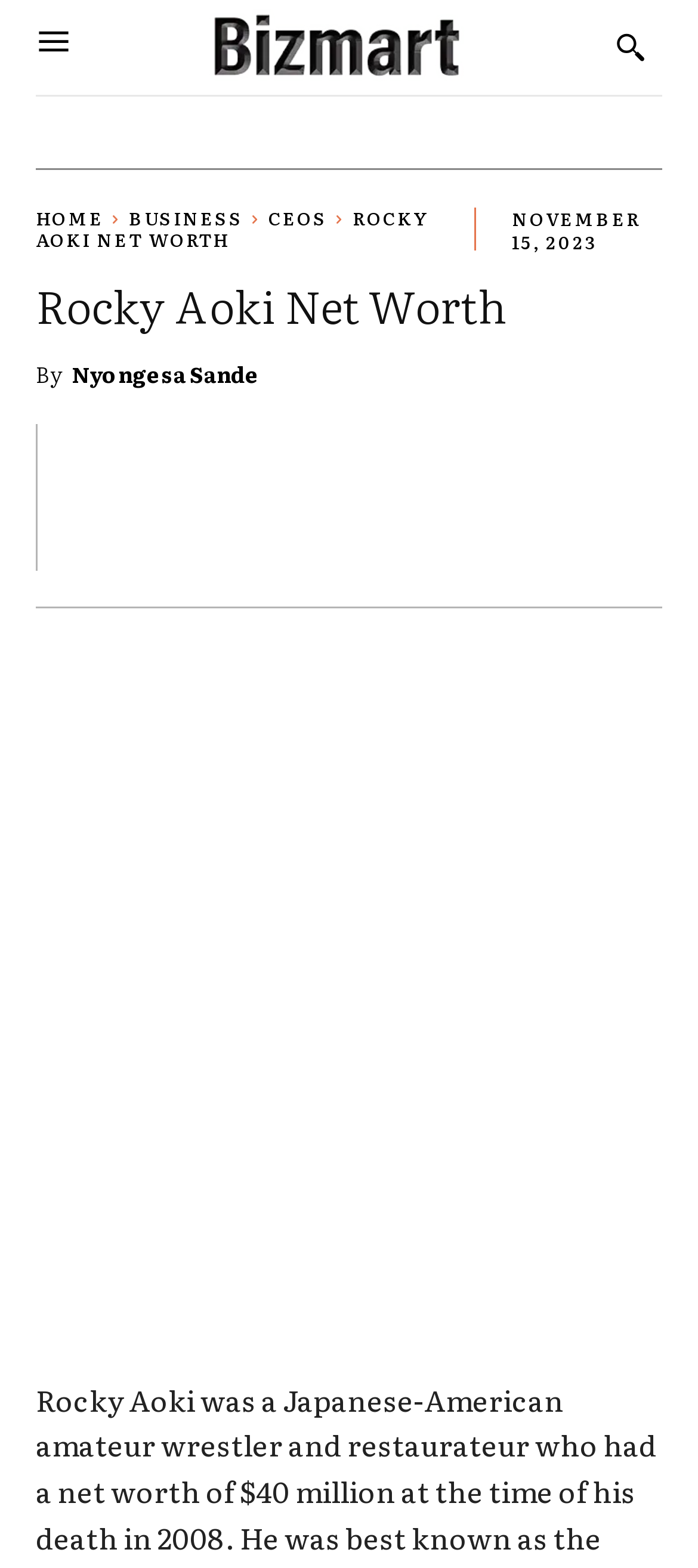Please determine the bounding box coordinates for the element that should be clicked to follow these instructions: "Go to HOME page".

[0.051, 0.13, 0.149, 0.147]